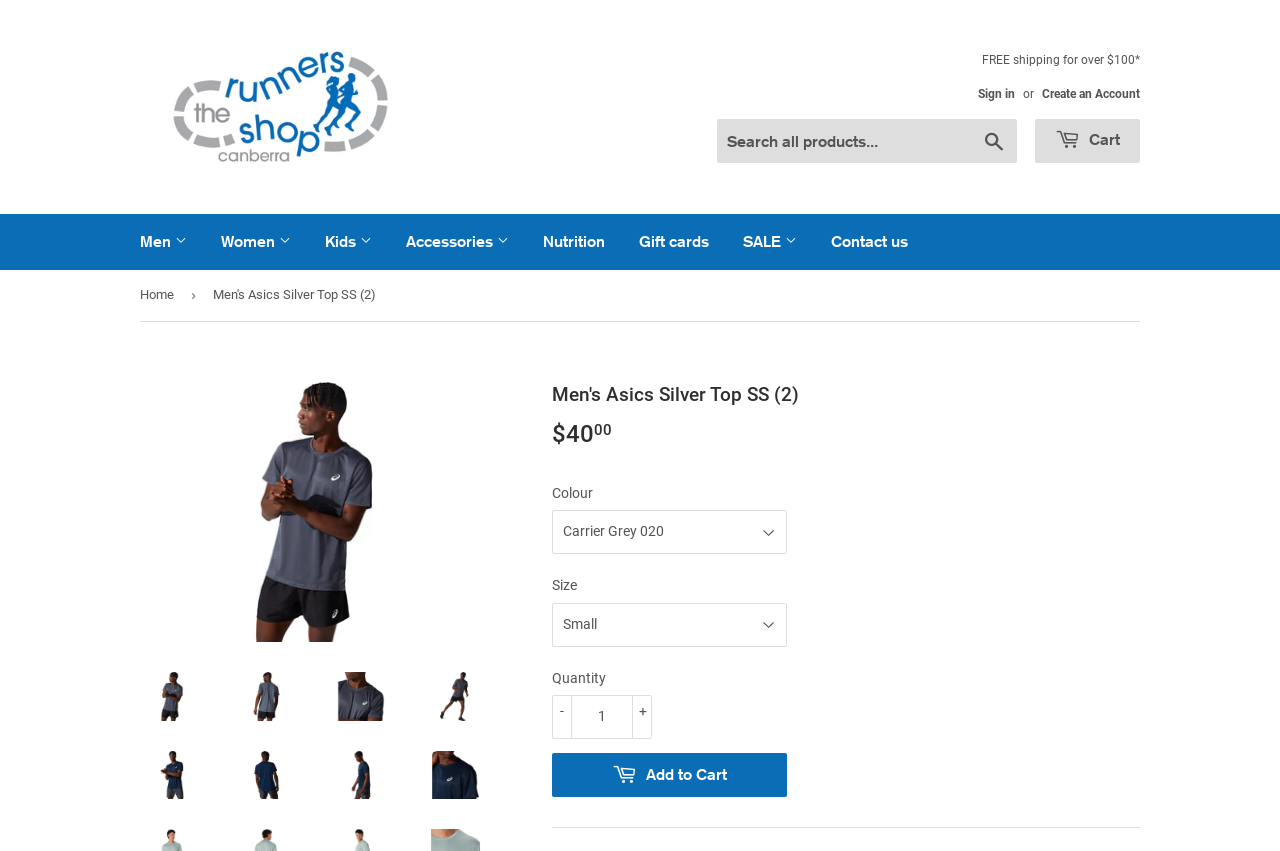Identify the coordinates of the bounding box for the element described below: "All men's shoes". Return the coordinates as four float numbers between 0 and 1: [left, top, right, bottom].

[0.098, 0.318, 0.234, 0.371]